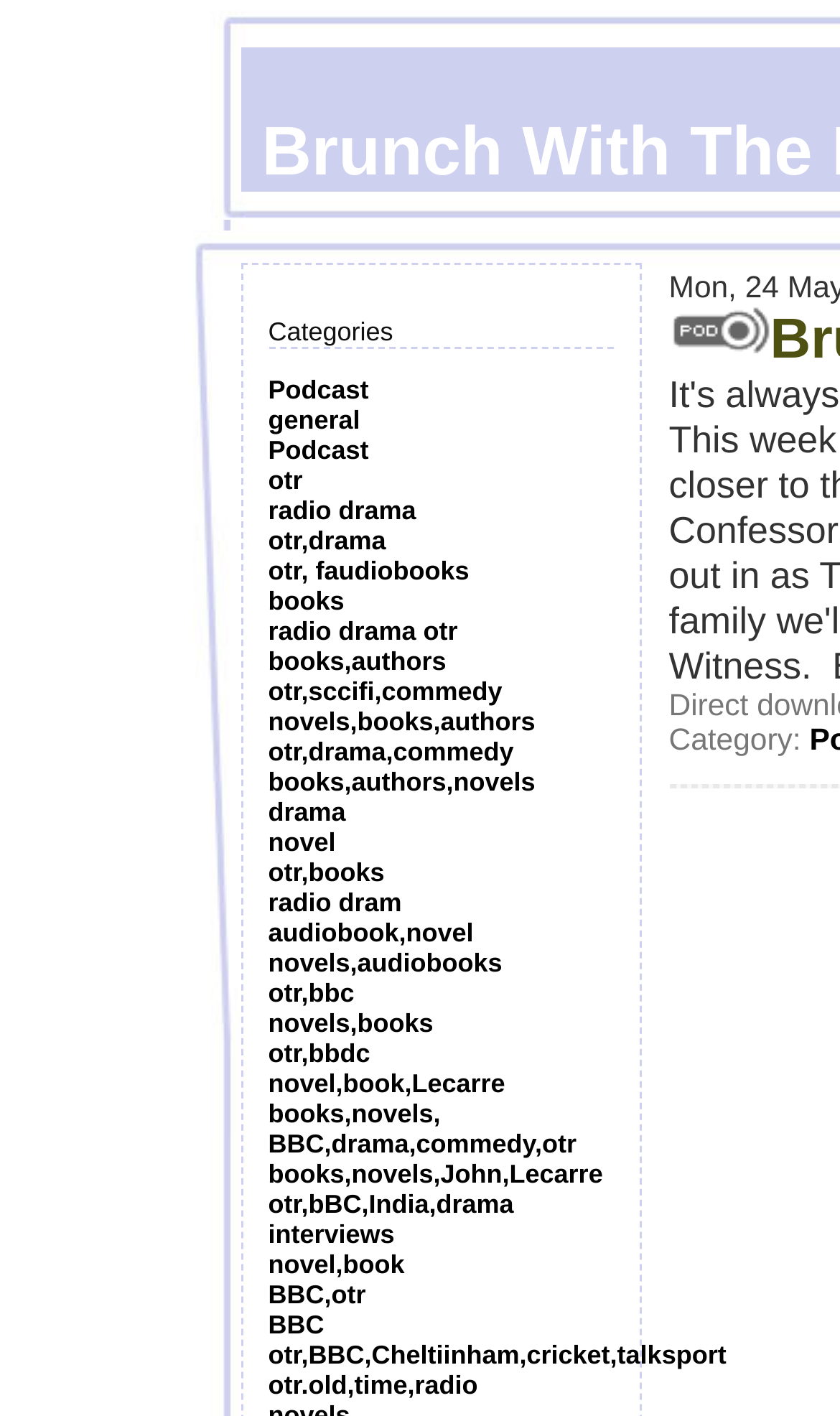Find the bounding box coordinates corresponding to the UI element with the description: "otr,sccifi,commedy". The coordinates should be formatted as [left, top, right, bottom], with values as floats between 0 and 1.

[0.319, 0.478, 0.598, 0.499]